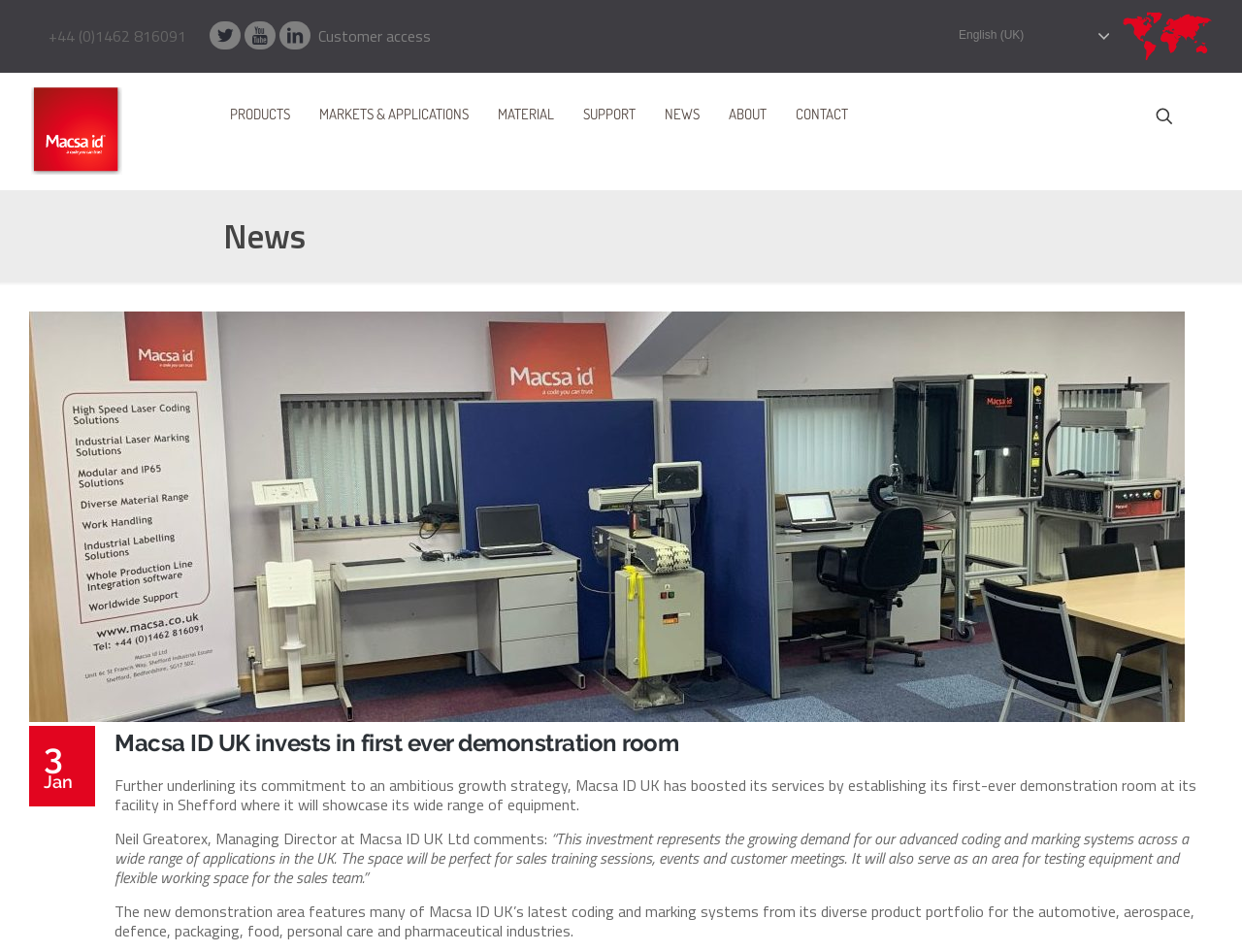Identify the bounding box coordinates of the element to click to follow this instruction: 'Read about Macsa ID'. Ensure the coordinates are four float values between 0 and 1, provided as [left, top, right, bottom].

[0.025, 0.076, 0.033, 0.168]